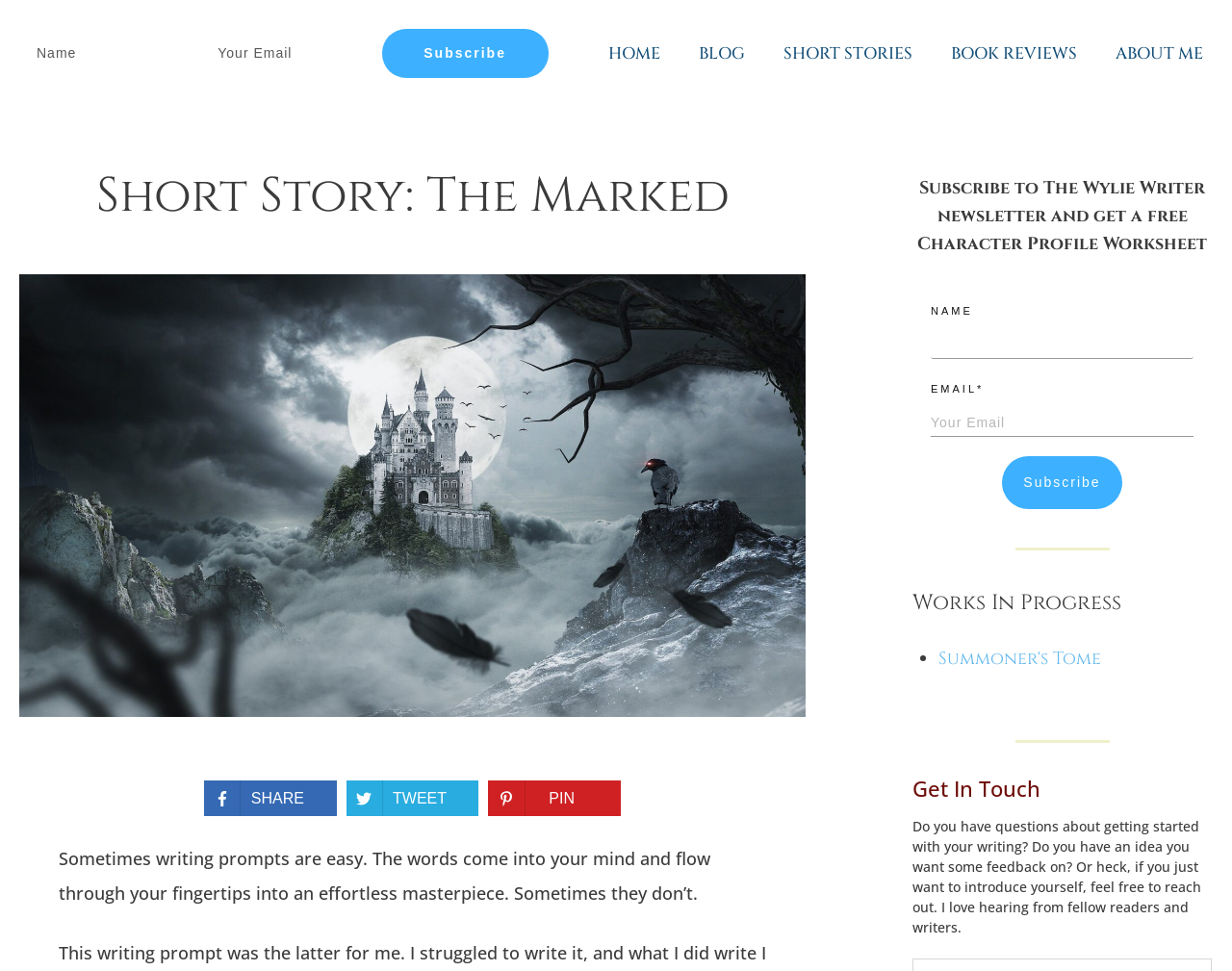Craft a detailed narrative of the webpage's structure and content.

This webpage is about a short story titled "The Marked" by The Wylie Writer. At the top, there is a navigation menu with links to "HOME", "BLOG", "SHORT STORIES", "BOOK REVIEWS", and "ABOUT ME". Below the navigation menu, there is a heading with the title of the short story, followed by a brief introduction to the story. 

On the right side of the introduction, there is a subscription form with fields for "Name" and "Your Email" and a "Subscribe" button. Above the subscription form, there is a link to subscribe to the newsletter and receive a free Character Profile Worksheet.

The main content of the webpage is the short story, which is divided into paragraphs. At the bottom of the page, there are social media links to "SHARE", "TWEET", and "PIN" the story, each accompanied by a small icon. 

Below the social media links, there is a section titled "Works In Progress" with a list of projects, including "Summoner's Tome". Following this section, there is a "Get In Touch" section with a brief message encouraging readers to reach out to the author with questions or feedback.